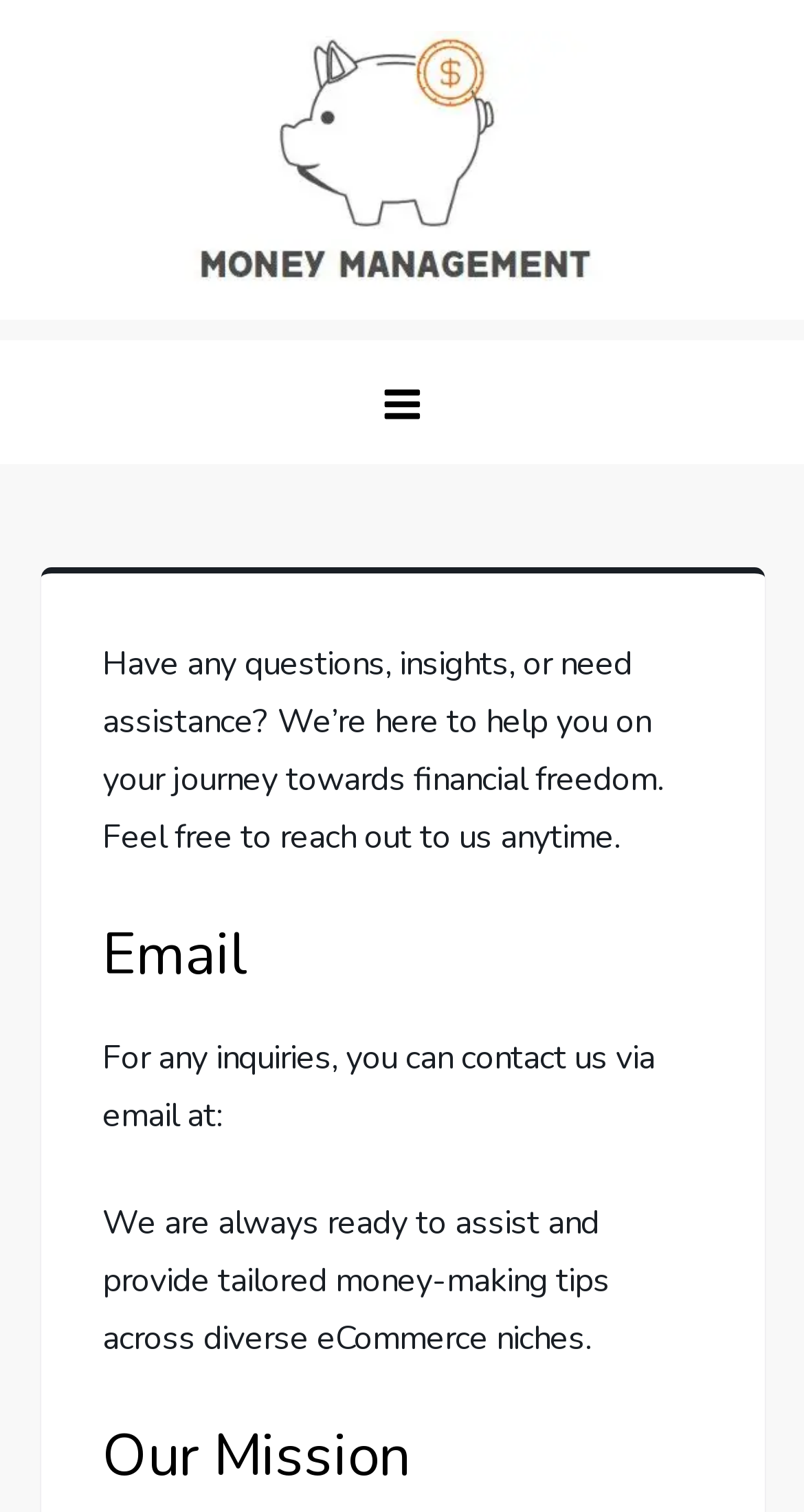Give an in-depth explanation of the webpage layout and content.

The webpage is titled "Contact Us - Savings Savey" and has a prominent link to "Savings Savey" at the top-left corner, accompanied by an image with the same name. Below this, there is a menu button labeled "menu" that, when expanded, reveals a section with several elements.

In this section, a paragraph of text explains that the website is available to assist with any questions or needs, and encourages users to reach out for help on their journey towards financial freedom. Below this, there is a heading labeled "Email" followed by a sentence explaining that inquiries can be sent to a specific email address. 

Further down, another paragraph provides more information about the website's mission, stating that they are always ready to assist and provide tailored money-making tips across diverse eCommerce niches. Finally, there is a heading labeled "Our Mission" at the bottom of the page.